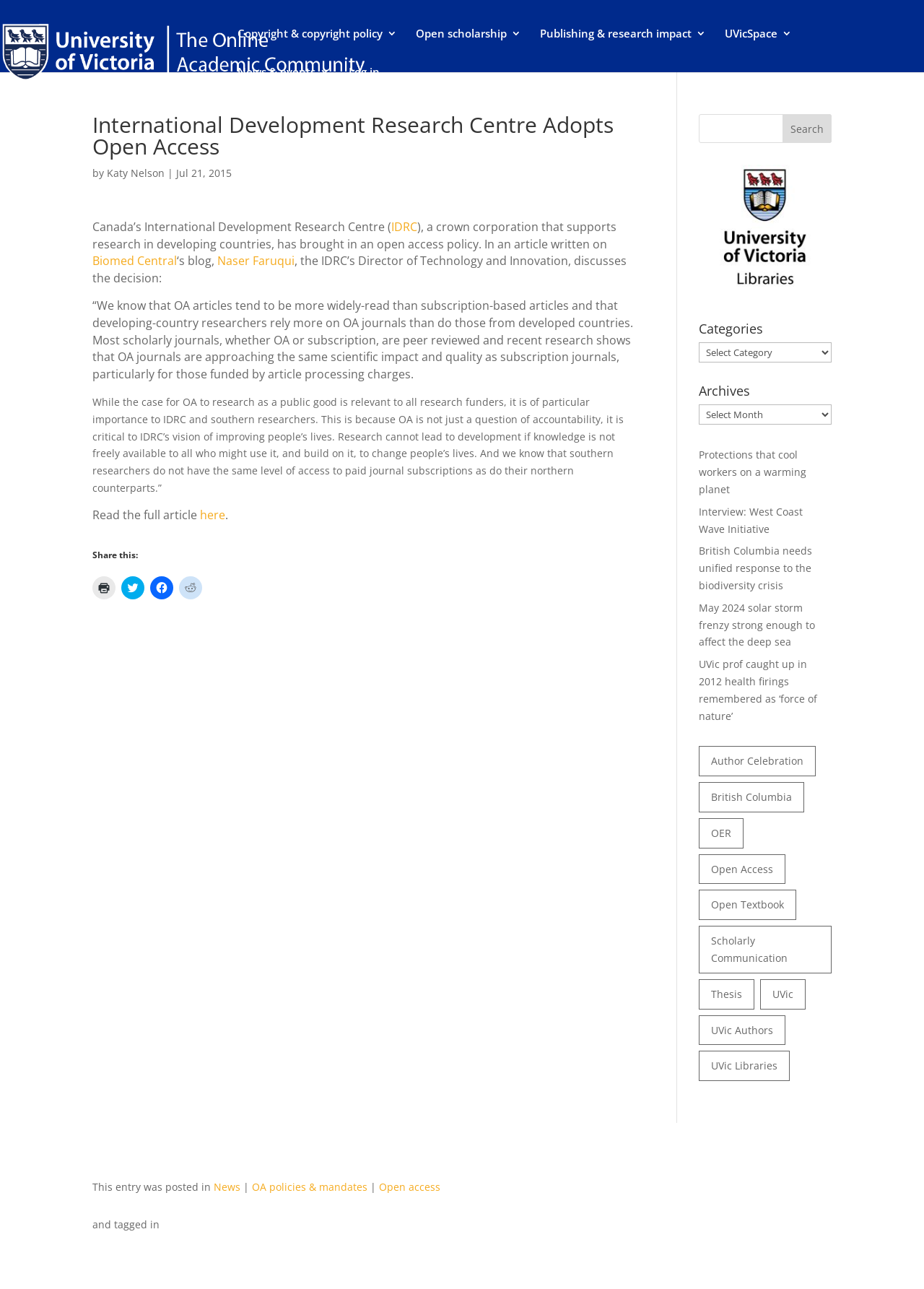Please identify the bounding box coordinates of the element I should click to complete this instruction: 'Log in'. The coordinates should be given as four float numbers between 0 and 1, like this: [left, top, right, bottom].

[0.377, 0.052, 0.411, 0.081]